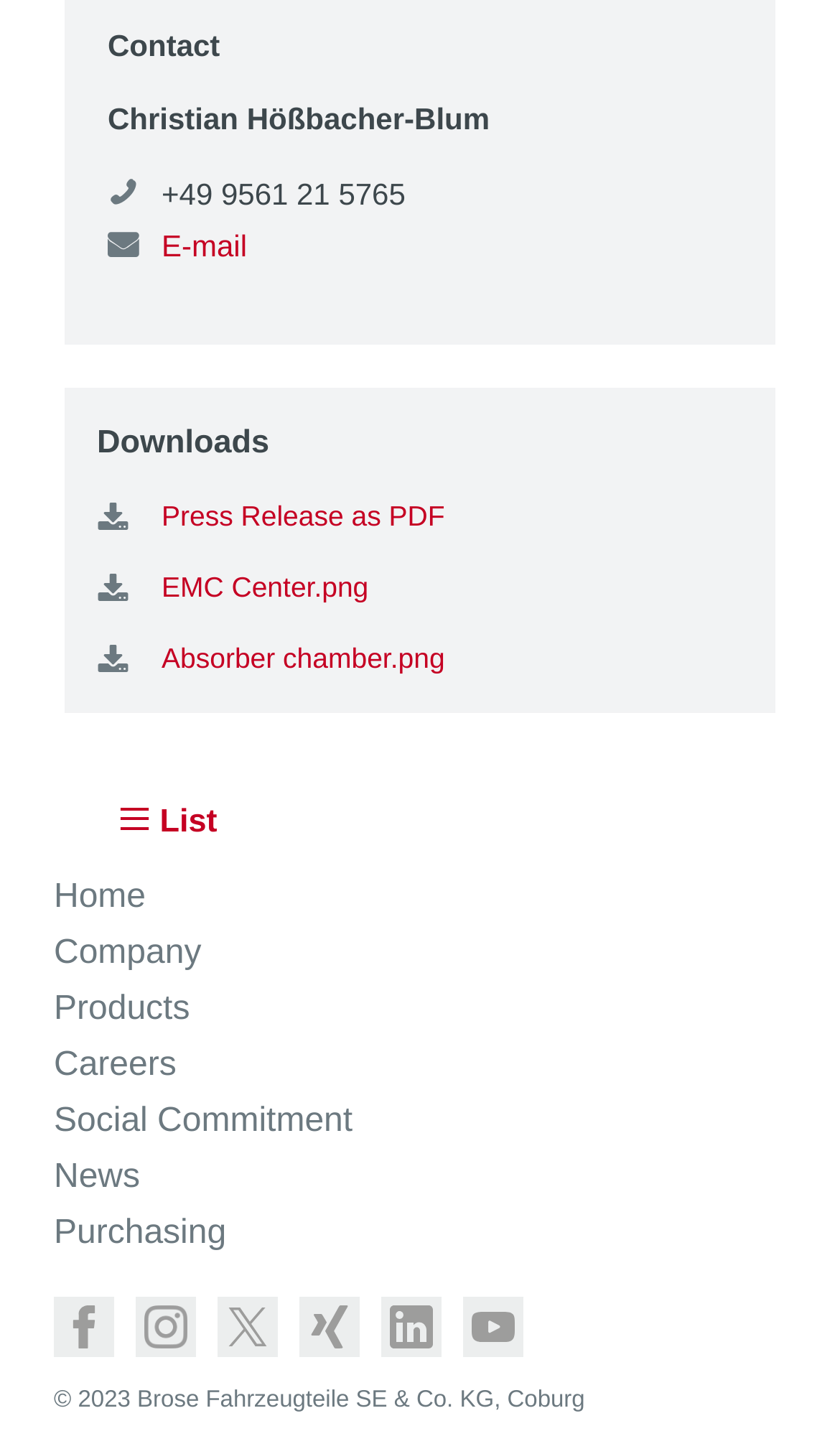Kindly determine the bounding box coordinates for the clickable area to achieve the given instruction: "Send an email".

[0.128, 0.156, 0.872, 0.185]